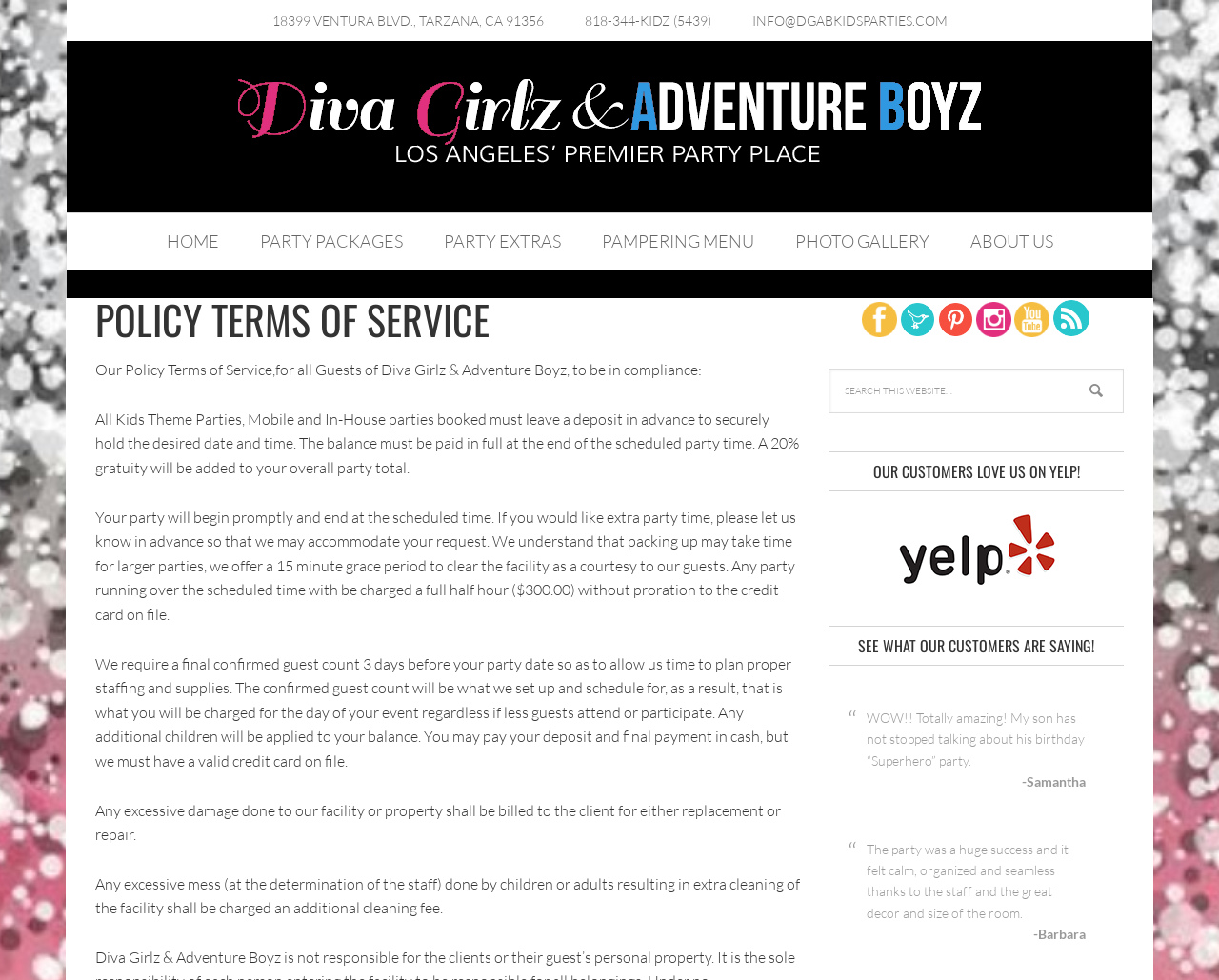Determine the bounding box coordinates for the element that should be clicked to follow this instruction: "Search this website". The coordinates should be given as four float numbers between 0 and 1, in the format [left, top, right, bottom].

[0.68, 0.376, 0.922, 0.431]